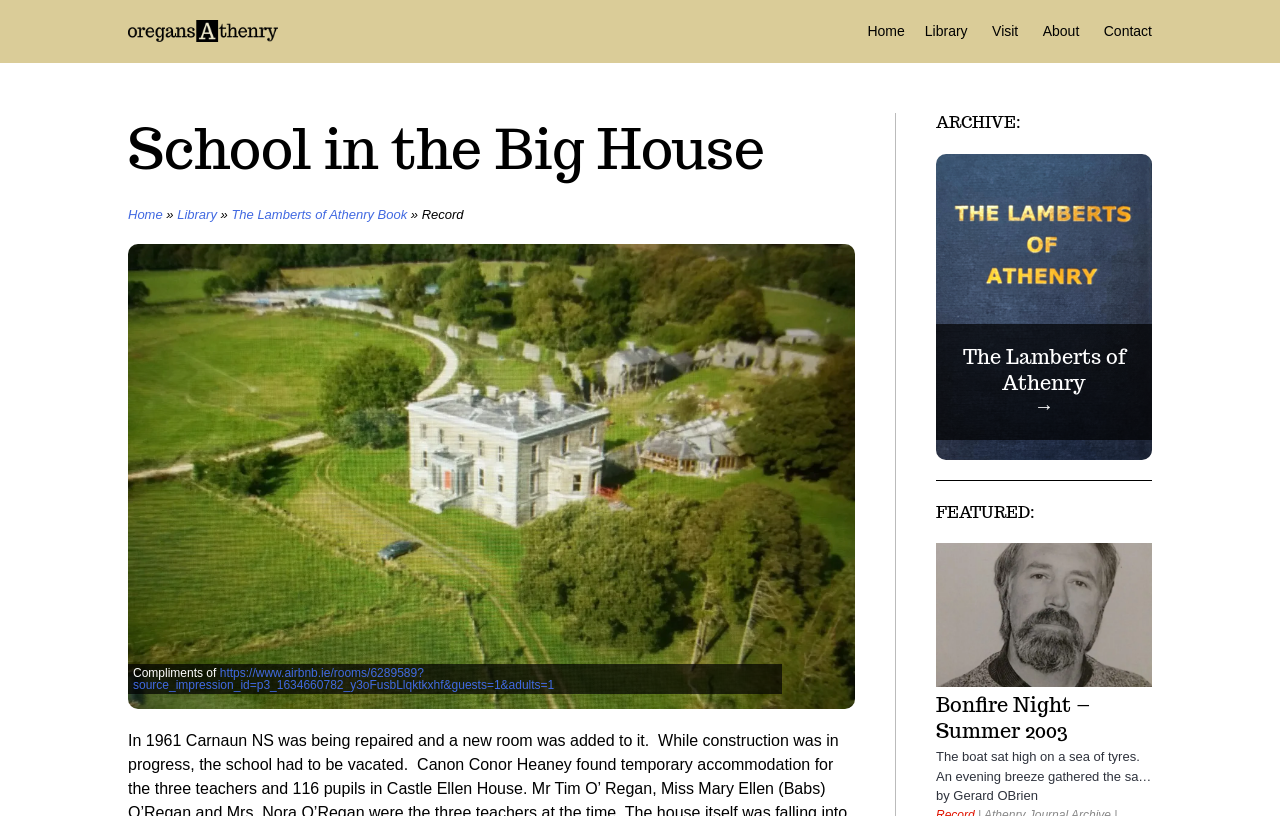Provide a one-word or short-phrase response to the question:
What is the logo of O'Regan's Athenry?

O'Regan's Athenry Logo